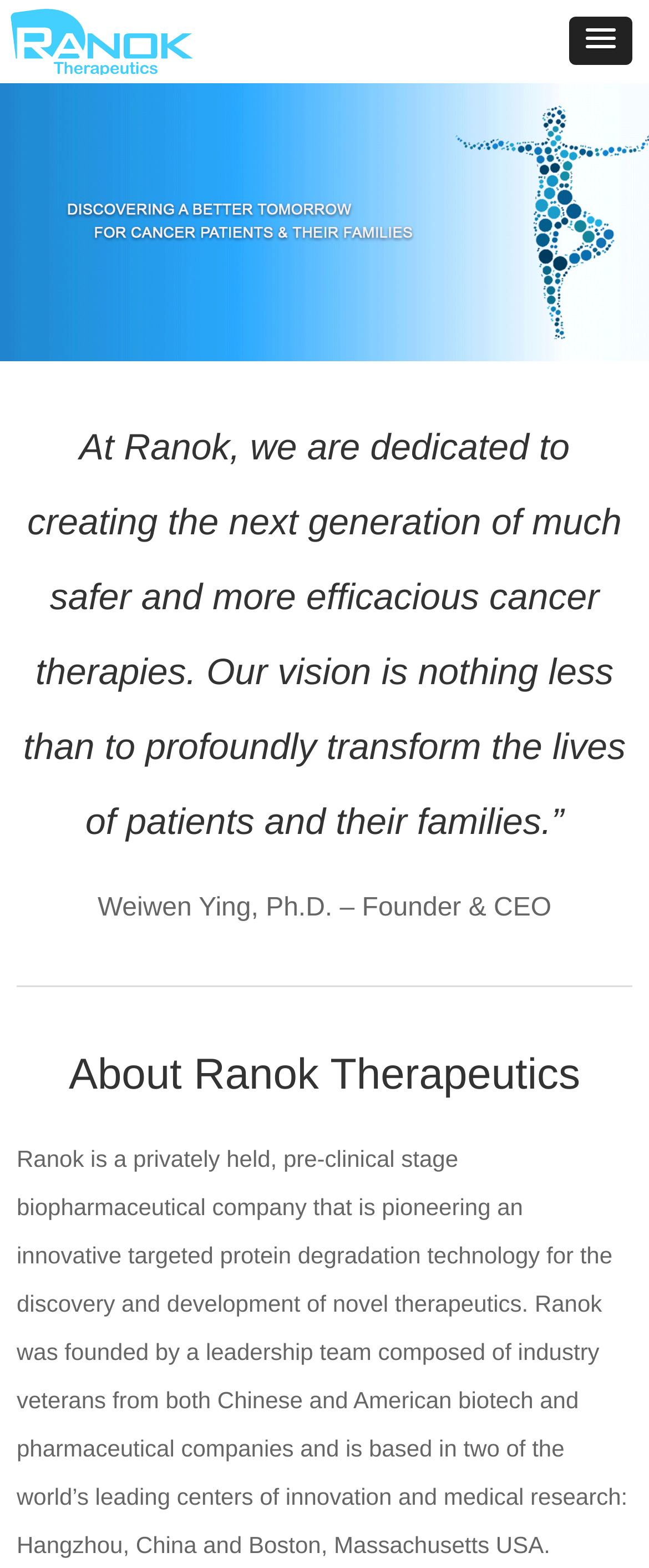Answer the question below in one word or phrase:
Who is the founder and CEO of Ranok Therapeutics?

Weiwen Ying, Ph.D.